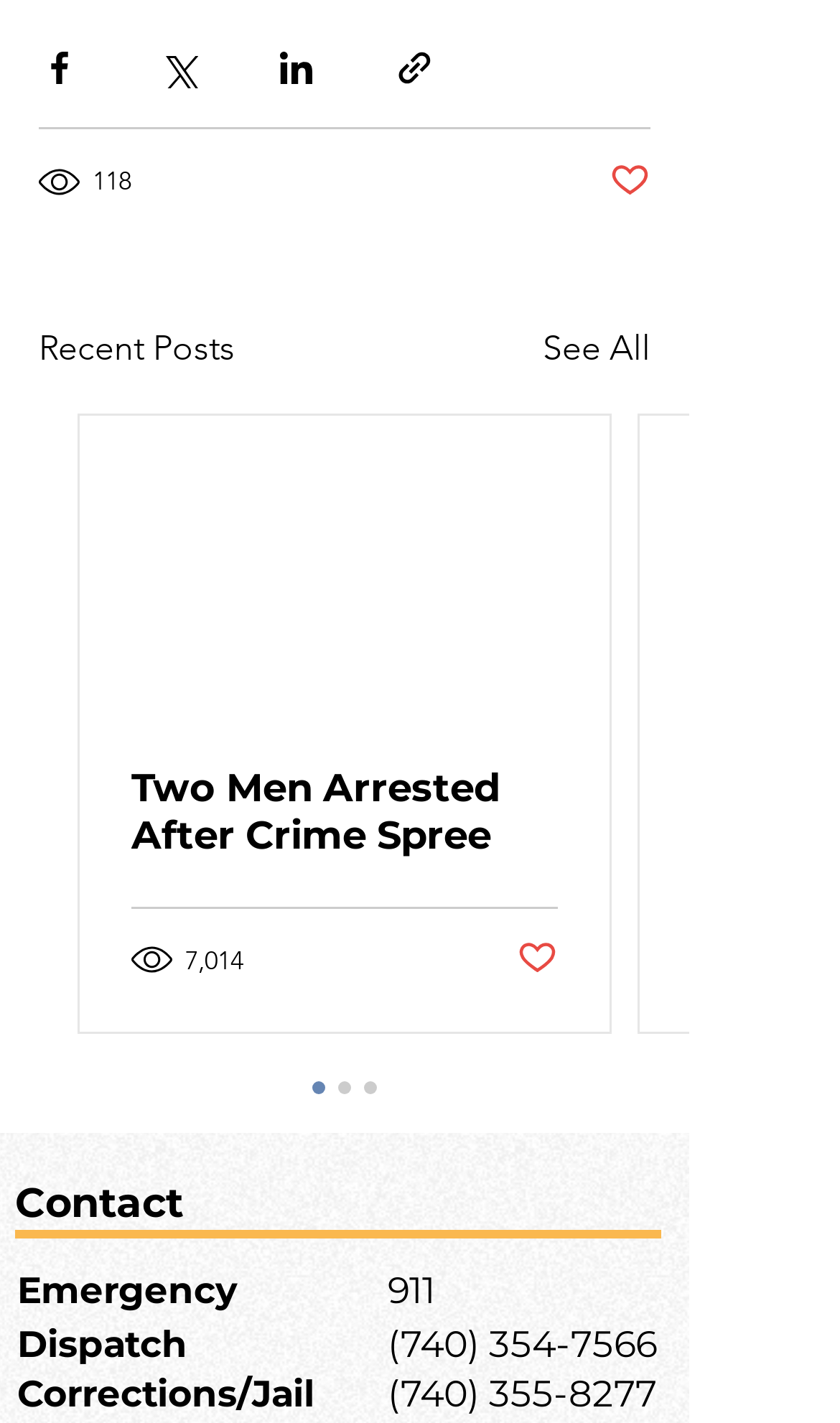Refer to the element description aria-label="Share via LinkedIn" and identify the corresponding bounding box in the screenshot. Format the coordinates as (top-left x, top-left y, bottom-right x, bottom-right y) with values in the range of 0 to 1.

[0.328, 0.033, 0.377, 0.061]